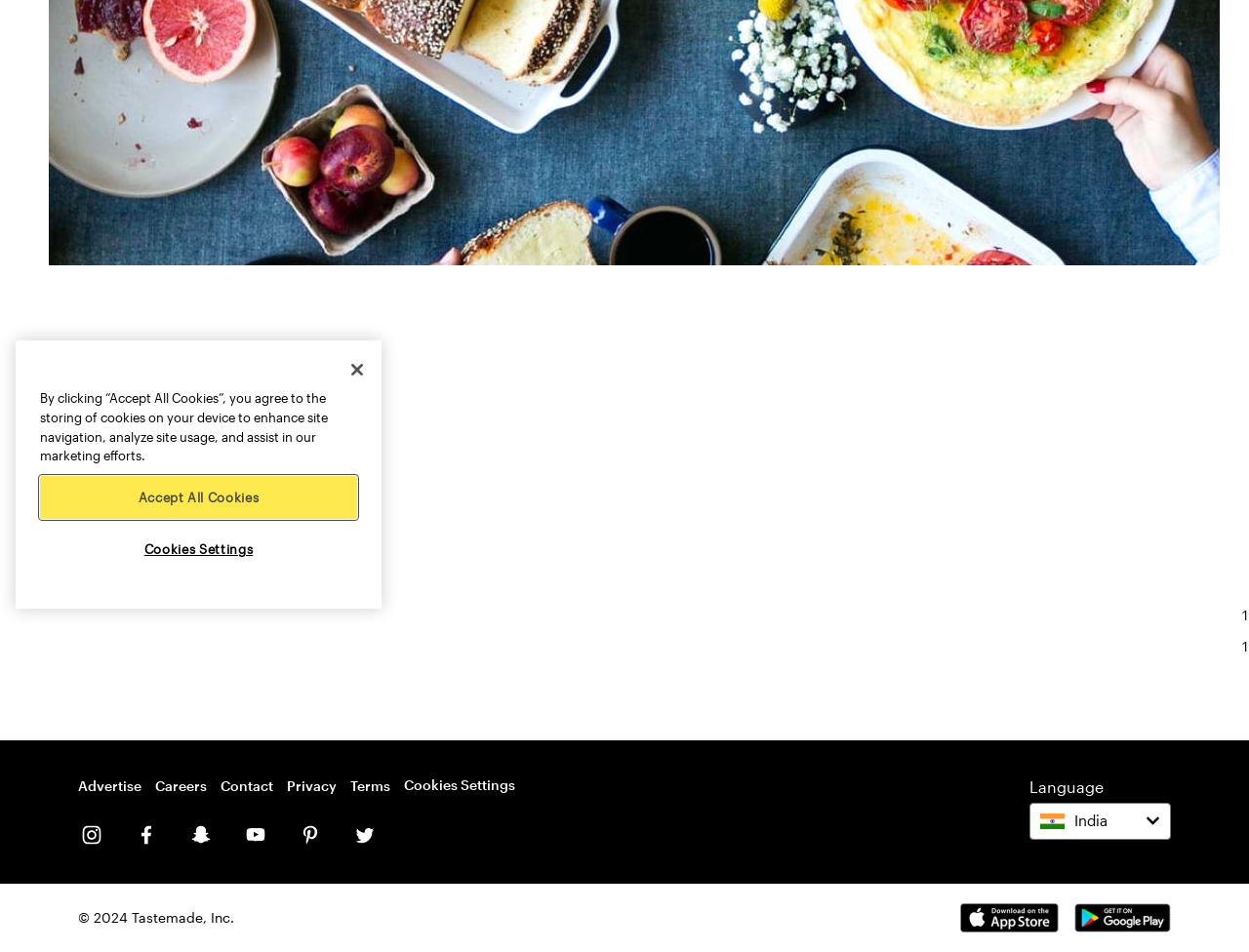Identify the bounding box coordinates for the UI element described as follows: "title="App Store"". Ensure the coordinates are four float numbers between 0 and 1, formatted as [left, top, right, bottom].

[0.769, 0.948, 0.848, 0.979]